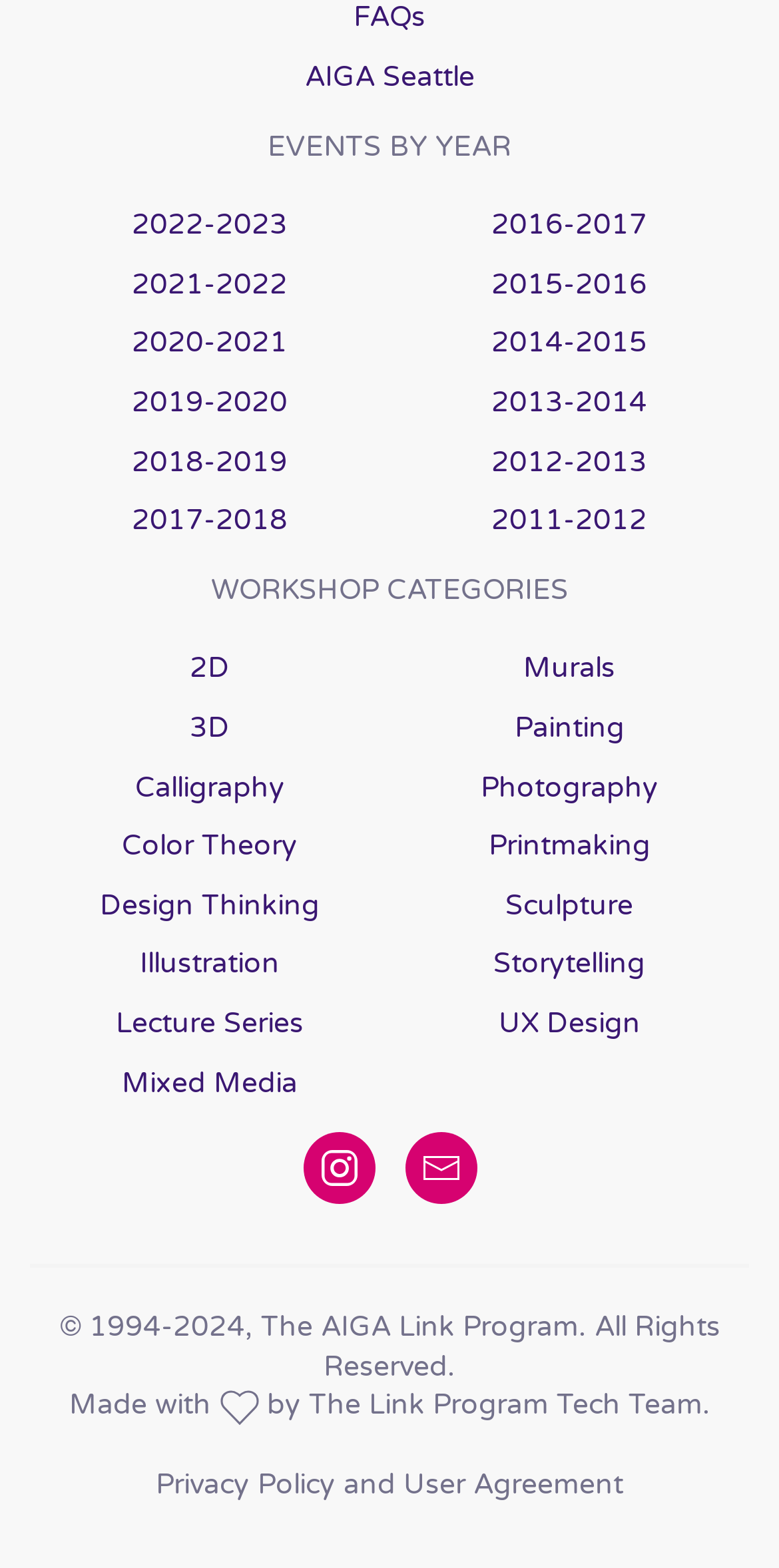Determine the bounding box coordinates for the area you should click to complete the following instruction: "View events for 2022-2023".

[0.169, 0.133, 0.369, 0.154]